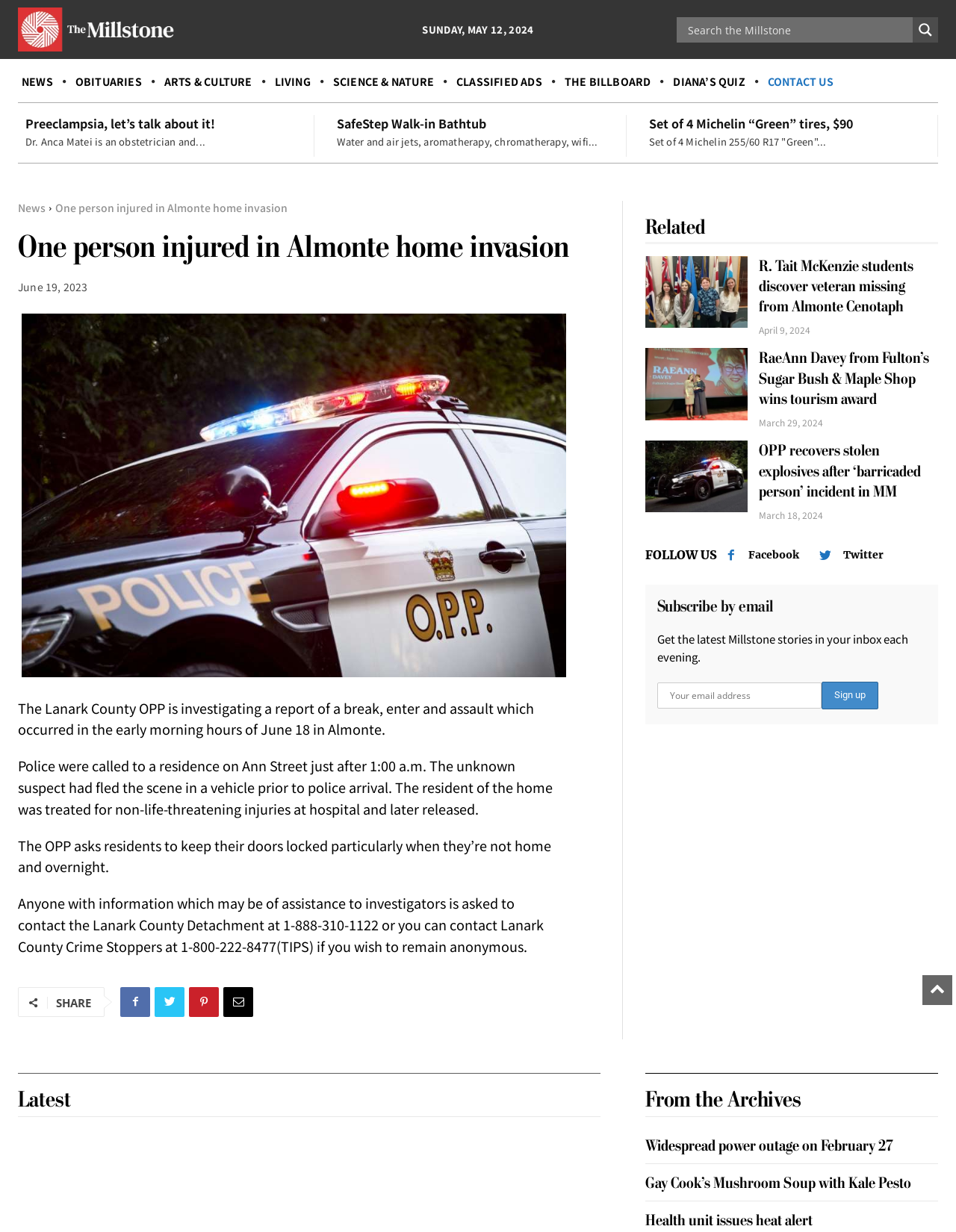Calculate the bounding box coordinates for the UI element based on the following description: "Health unit issues heat alert". Ensure the coordinates are four float numbers between 0 and 1, i.e., [left, top, right, bottom].

[0.675, 0.983, 0.85, 0.998]